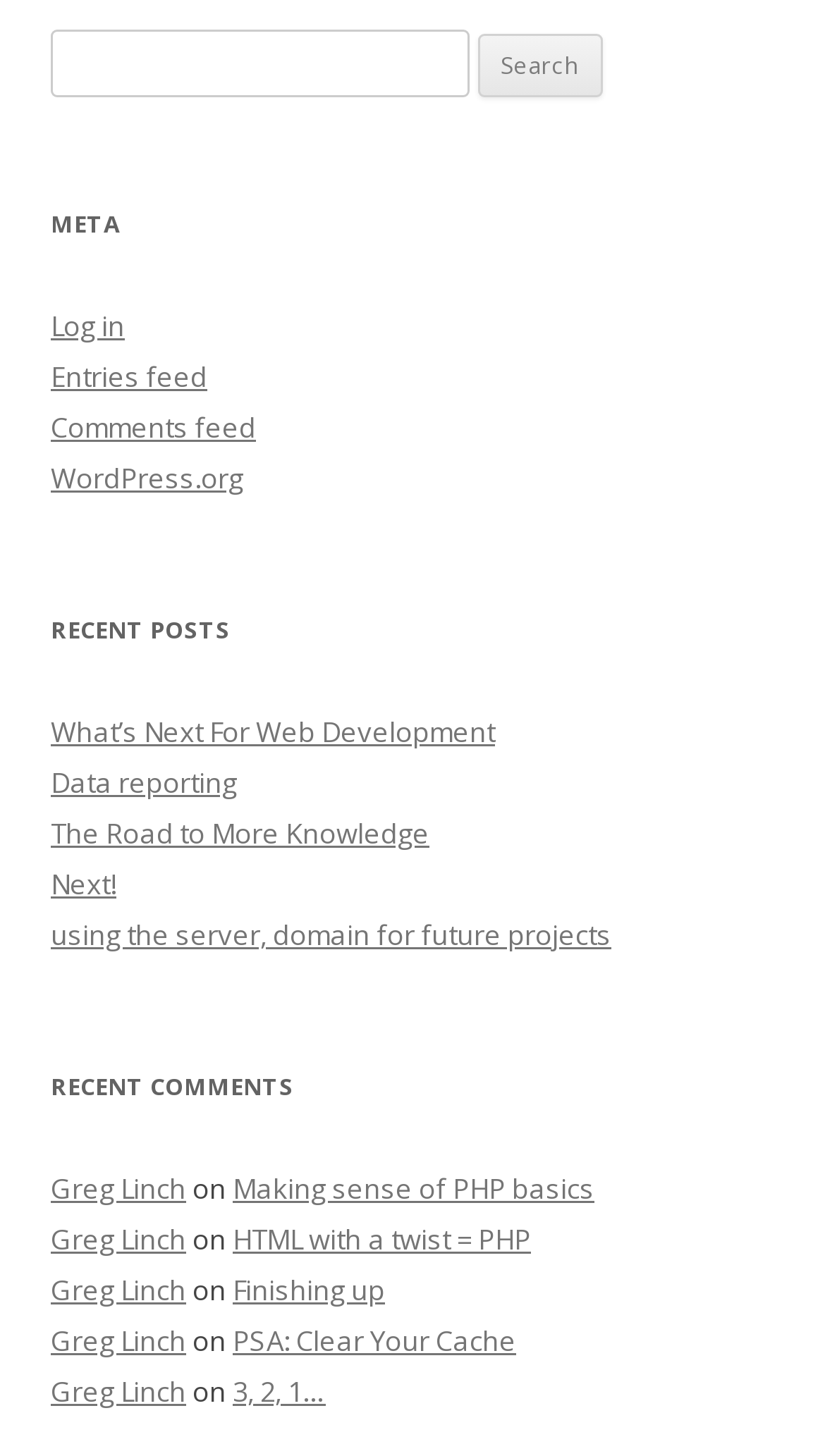Locate the bounding box coordinates of the area that needs to be clicked to fulfill the following instruction: "Click on the link 'WordPress.org'". The coordinates should be in the format of four float numbers between 0 and 1, namely [left, top, right, bottom].

[0.062, 0.315, 0.295, 0.341]